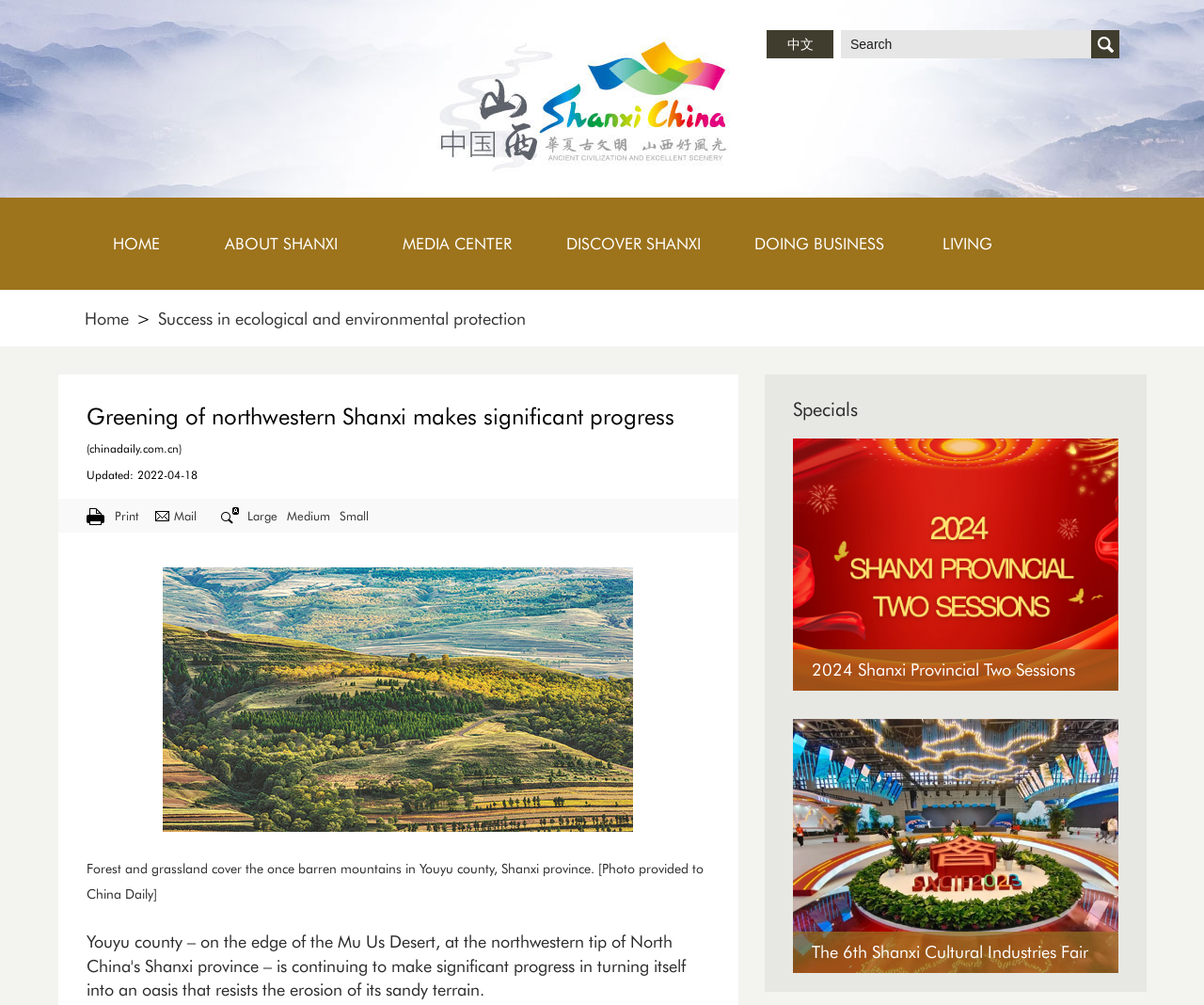Please locate the bounding box coordinates of the region I need to click to follow this instruction: "Go to home page".

[0.07, 0.197, 0.156, 0.288]